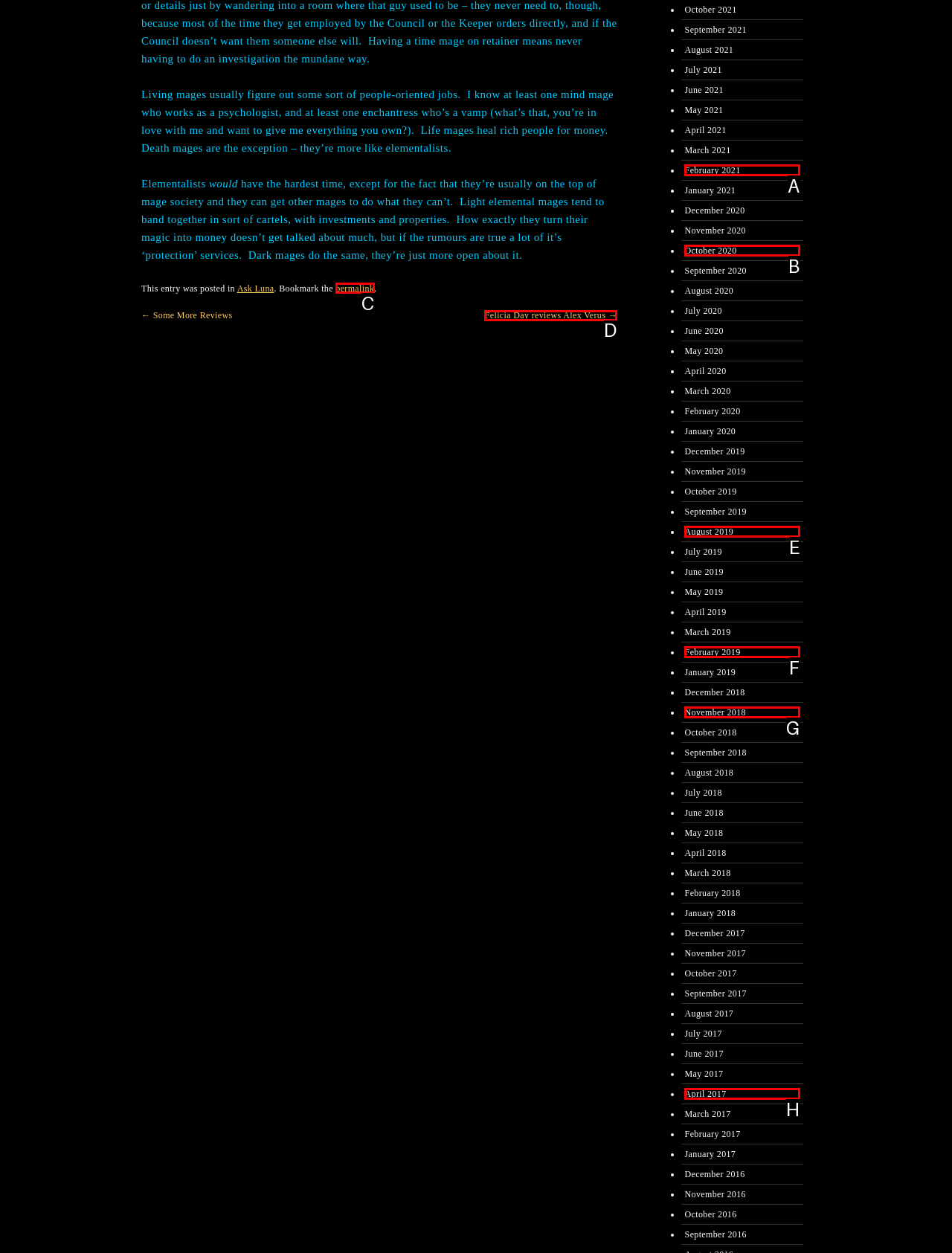Identify the correct letter of the UI element to click for this task: Click the 'Felicia Day reviews Alex Verus →' link
Respond with the letter from the listed options.

D